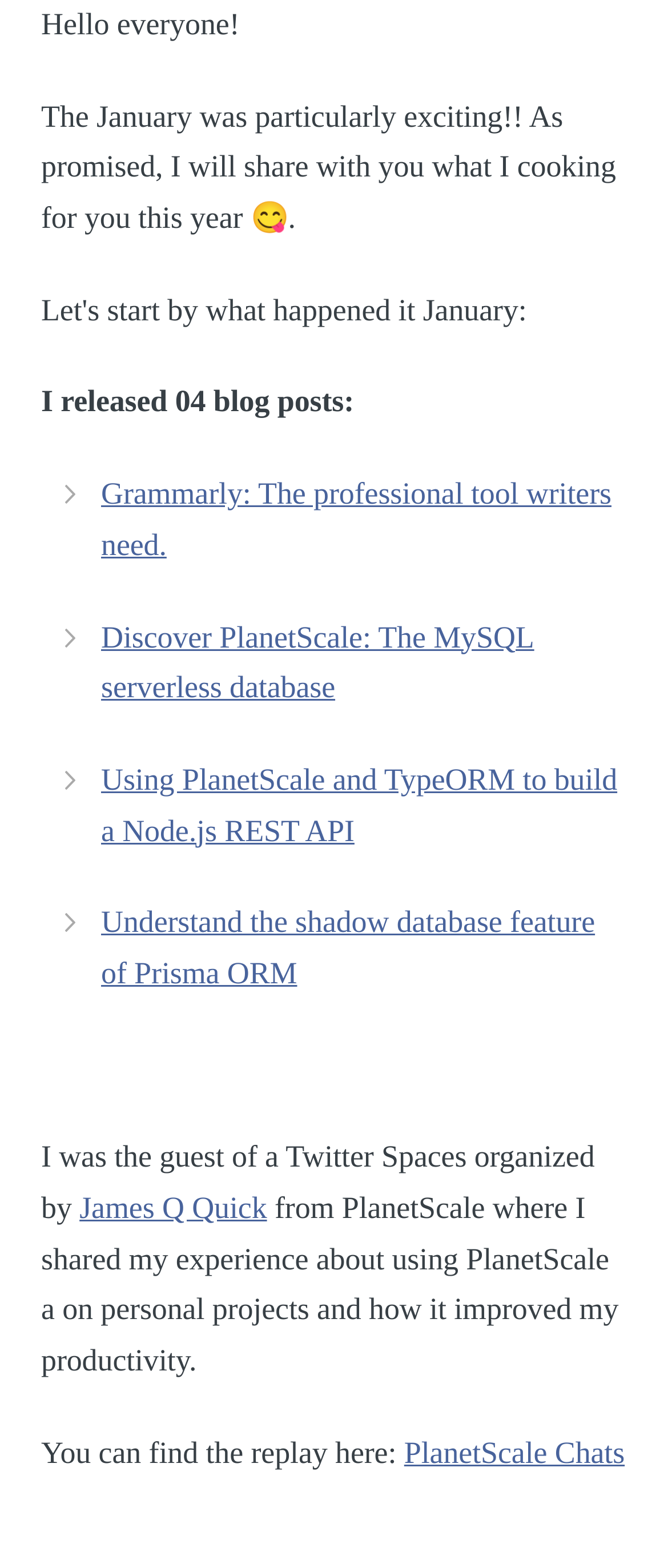Provide the bounding box coordinates of the HTML element this sentence describes: "PlanetScale Chats". The bounding box coordinates consist of four float numbers between 0 and 1, i.e., [left, top, right, bottom].

[0.605, 0.915, 0.935, 0.937]